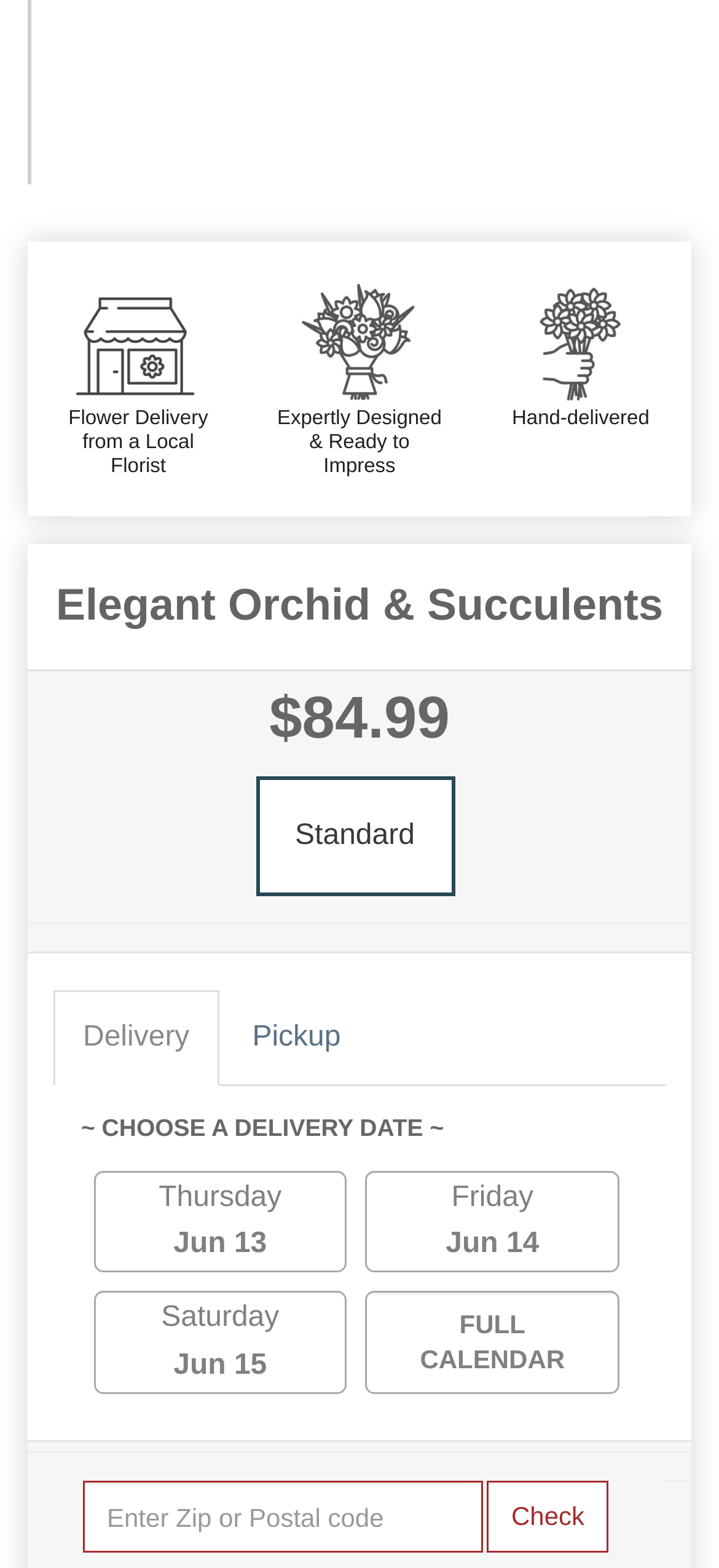Show the bounding box coordinates for the element that needs to be clicked to execute the following instruction: "Click the 'Thursday Jun 13' button". Provide the coordinates in the form of four float numbers between 0 and 1, i.e., [left, top, right, bottom].

[0.171, 0.747, 0.442, 0.811]